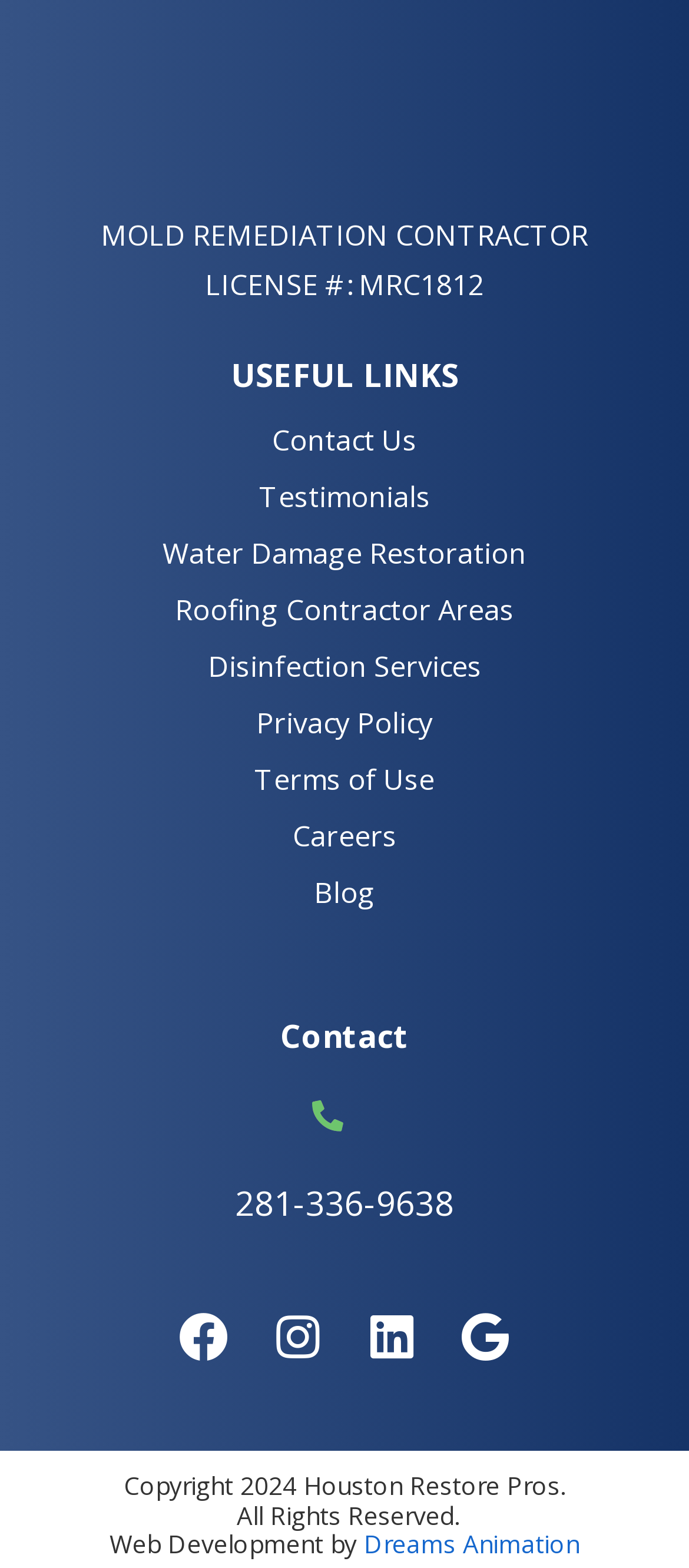Extract the bounding box coordinates for the UI element described by the text: "Roofing Contractor Areas". The coordinates should be in the form of [left, top, right, bottom] with values between 0 and 1.

[0.254, 0.376, 0.746, 0.401]